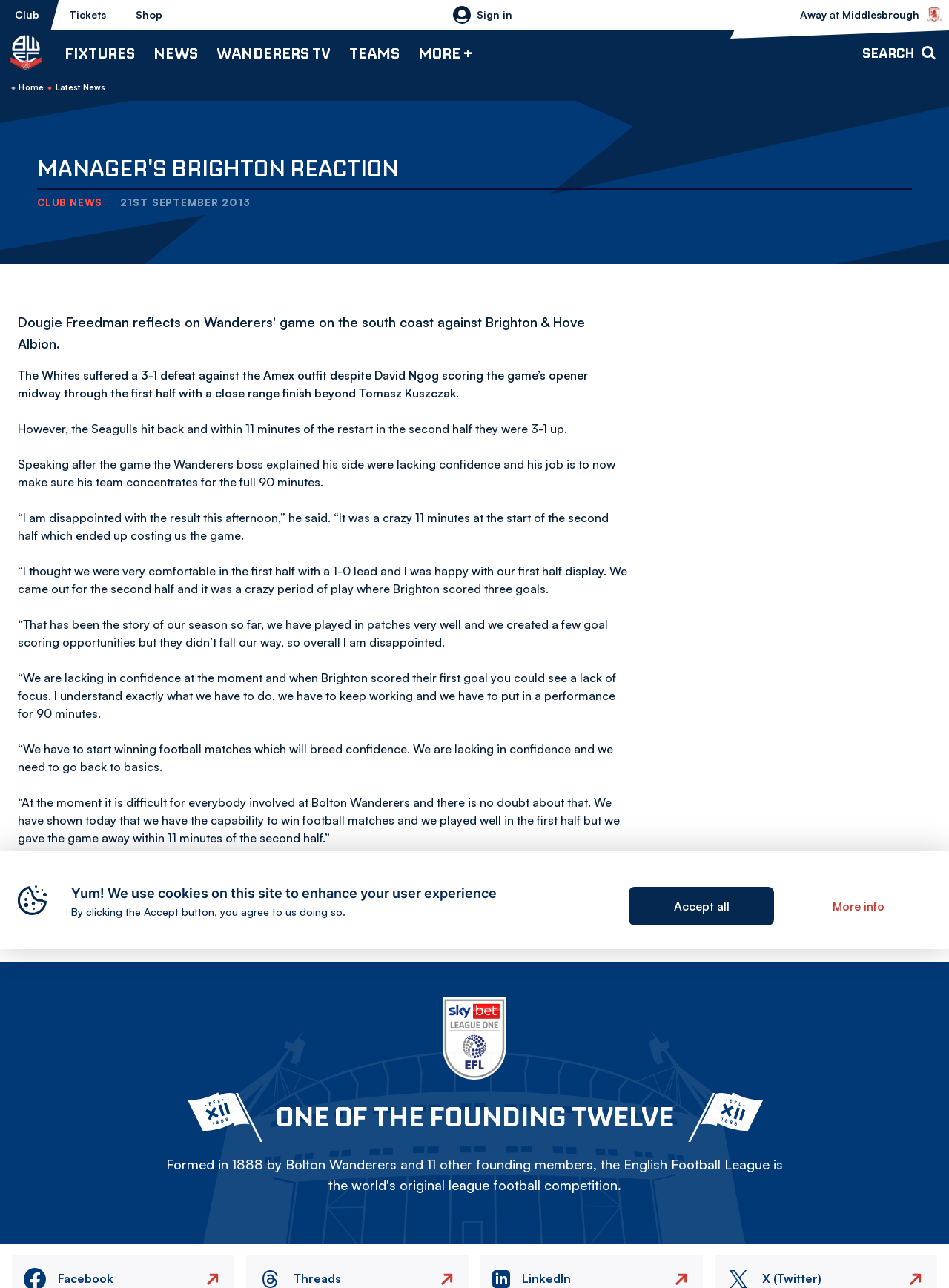Convey a detailed summary of the webpage, mentioning all key elements.

The webpage is about Bolton Wanderers FC, a football club. At the top, there is a navigation menu with several links, including "Club", "Tickets", "Shop", and "Middlesbrough vs Bolton Wanderers". Below the navigation menu, there is a button to toggle the account menu, which includes a login/register image and a "Sign in" text.

On the left side of the page, there is a mega navigation section with several categories, including "FIXTURES", "NEWS", "WANDERERS TV", "TEAMS", and "MORE +". Each category has multiple links to related pages, such as fixtures, league tables, news articles, TV schedules, and team information.

On the right side of the page, there is a section with a link to the homepage of Bolton Wanderers FC, accompanied by the club's logo. Below this section, there is a link to the match report of the game against Brighton & Hove Albion, which is the main content of the page.

The page also has several other links and sections, including a "Back to homepage" link, a "Skip to main content" link, and a section with links to various club information, such as history, honours, policies, and vacancies.